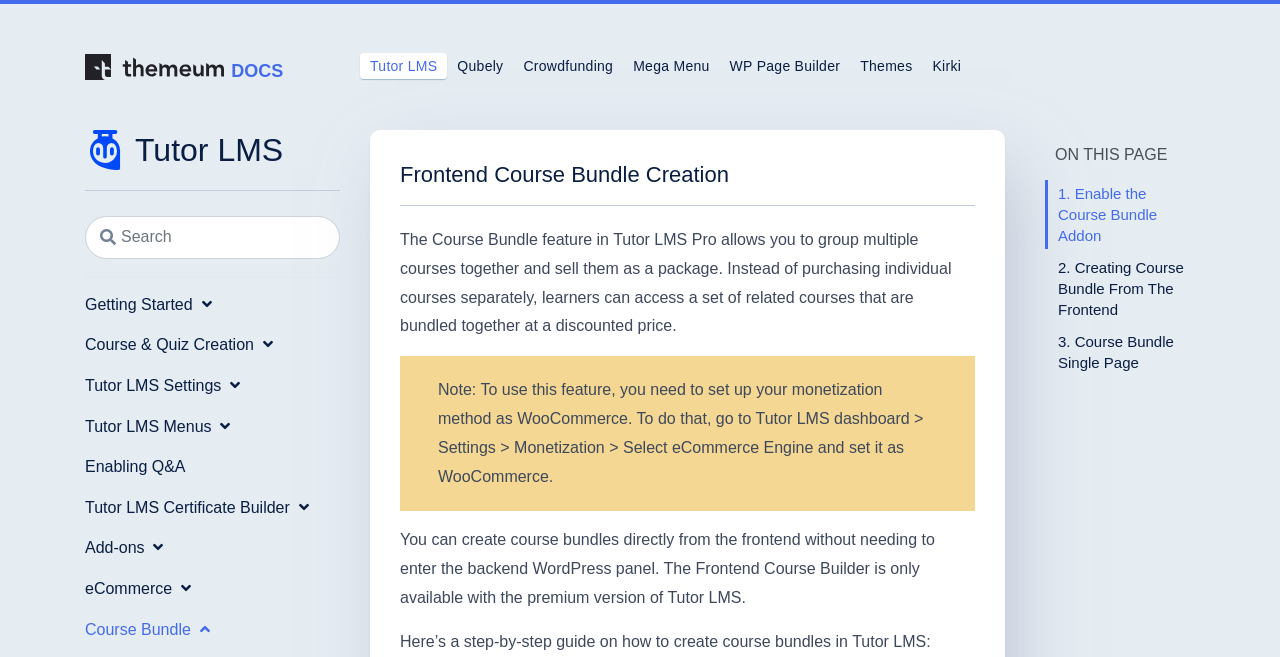Find the bounding box coordinates of the element to click in order to complete the given instruction: "Learn about Frontend Course Bundle Creation."

[0.312, 0.244, 0.762, 0.314]